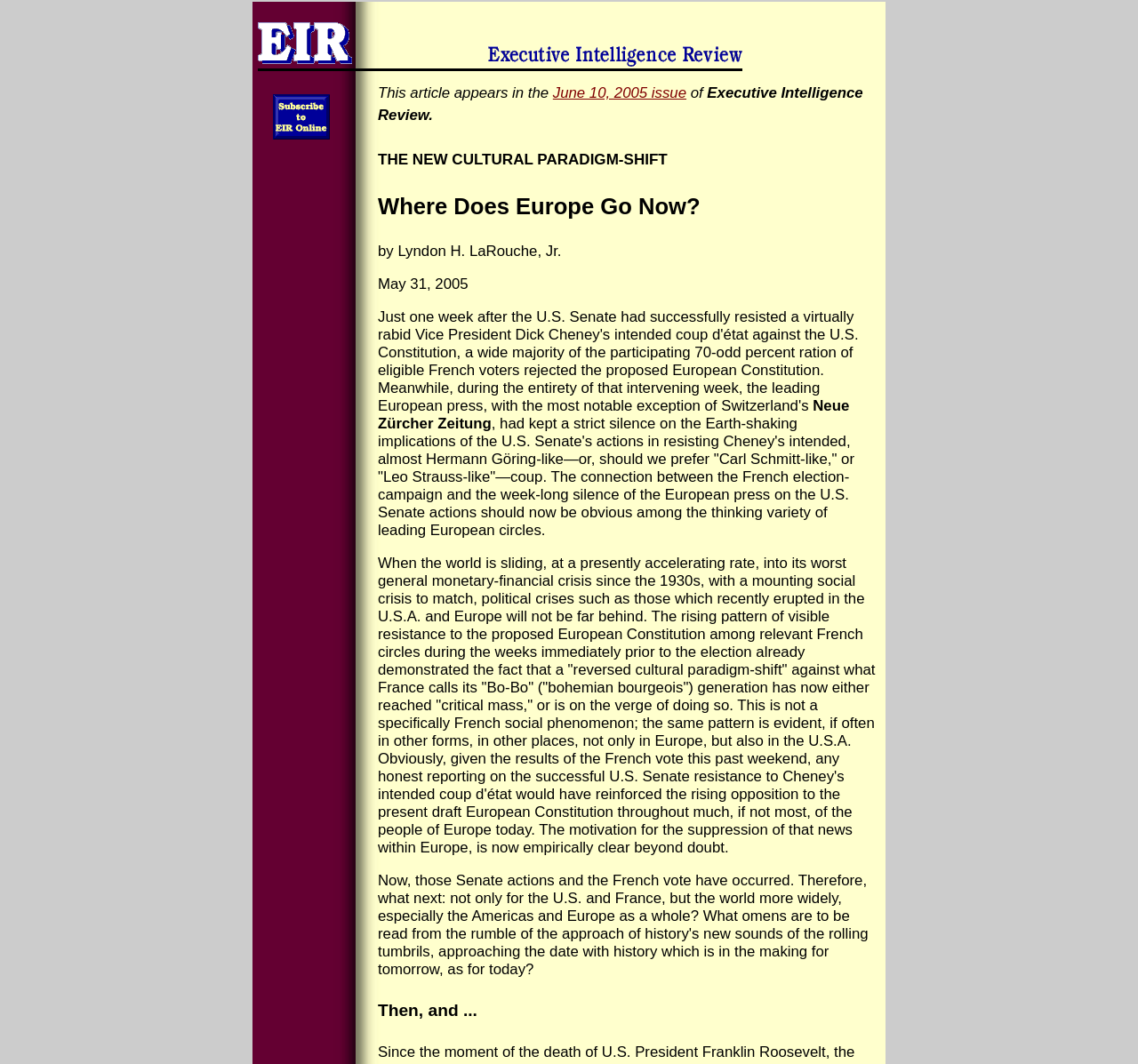What is the name of the publication?
Based on the visual, give a brief answer using one word or a short phrase.

Executive Intelligence Review